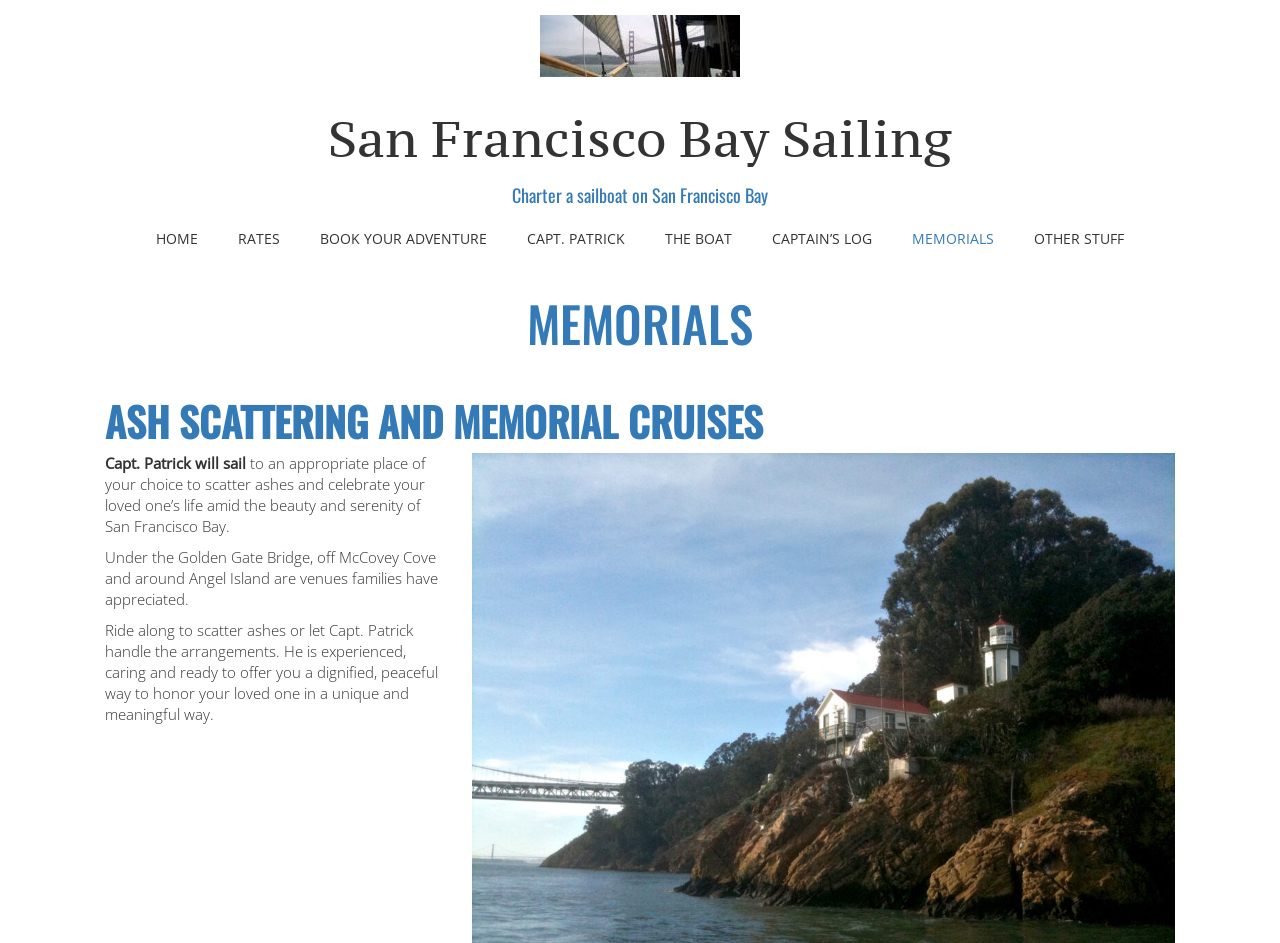Provide an in-depth caption for the webpage.

The webpage is about memorial cruises and ash scattering services on San Francisco Bay. At the top, there is a prominent link to "San Francisco Bay Sailing" accompanied by an image, which is centered and takes up a significant portion of the top section. Below this, there is a heading that reads "Charter a sailboat on San Francisco Bay".

On the left side, there is a menu with links to various sections of the website, including "HOME", "RATES", "BOOK YOUR ADVENTURE", "CAPT. PATRICK", "THE BOAT", "CAPTAIN'S LOG", "MEMORIALS", and "OTHER STUFF". These links are arranged horizontally and take up the entire width of the left side.

The main content of the webpage is focused on the "MEMORIALS" section, which is located on the right side of the menu. This section has a heading that reads "ASH SCATTERING AND MEMORIAL CRUISES". Below this, there are several paragraphs of text that describe the memorial cruise service offered by Capt. Patrick. The text explains that Capt. Patrick will sail to a location of the customer's choice to scatter ashes and celebrate the life of their loved one. It also mentions that popular locations for this service include under the Golden Gate Bridge, off McCovey Cove, and around Angel Island.

Overall, the webpage has a clear and simple layout, with a focus on providing information about the memorial cruise service and its details.